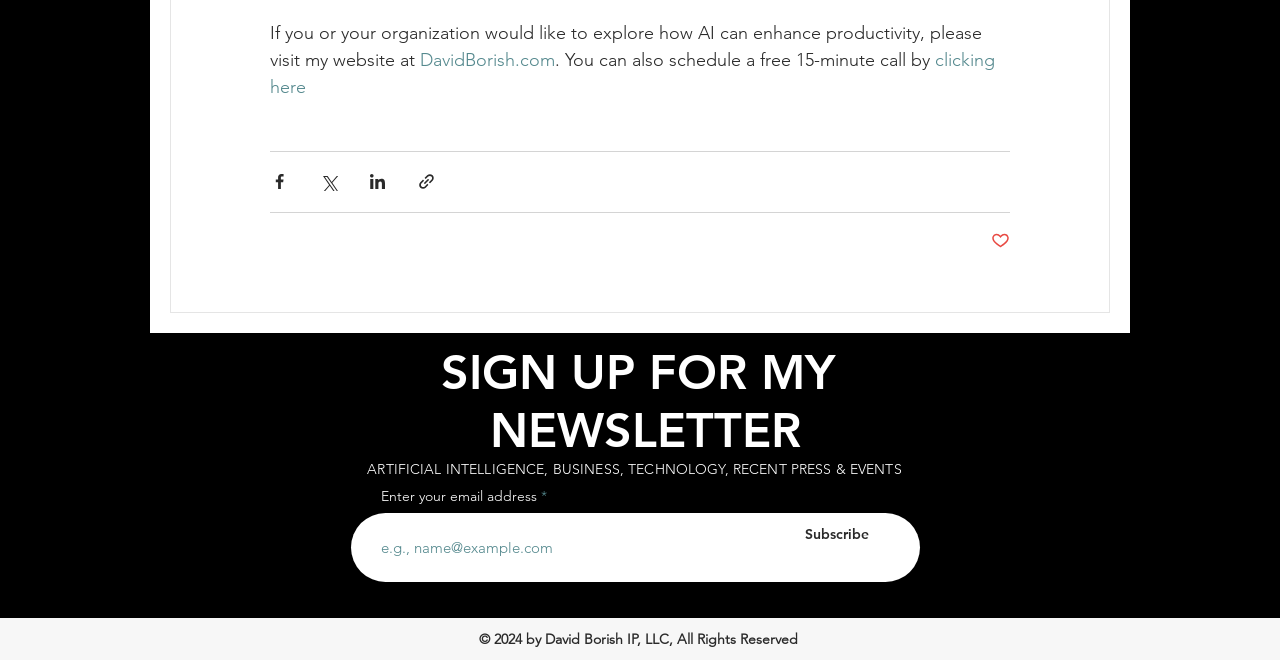Given the element description Subscribe, predict the bounding box coordinates for the UI element in the webpage screenshot. The format should be (top-left x, top-left y, bottom-right x, bottom-right y), and the values should be between 0 and 1.

[0.605, 0.784, 0.702, 0.837]